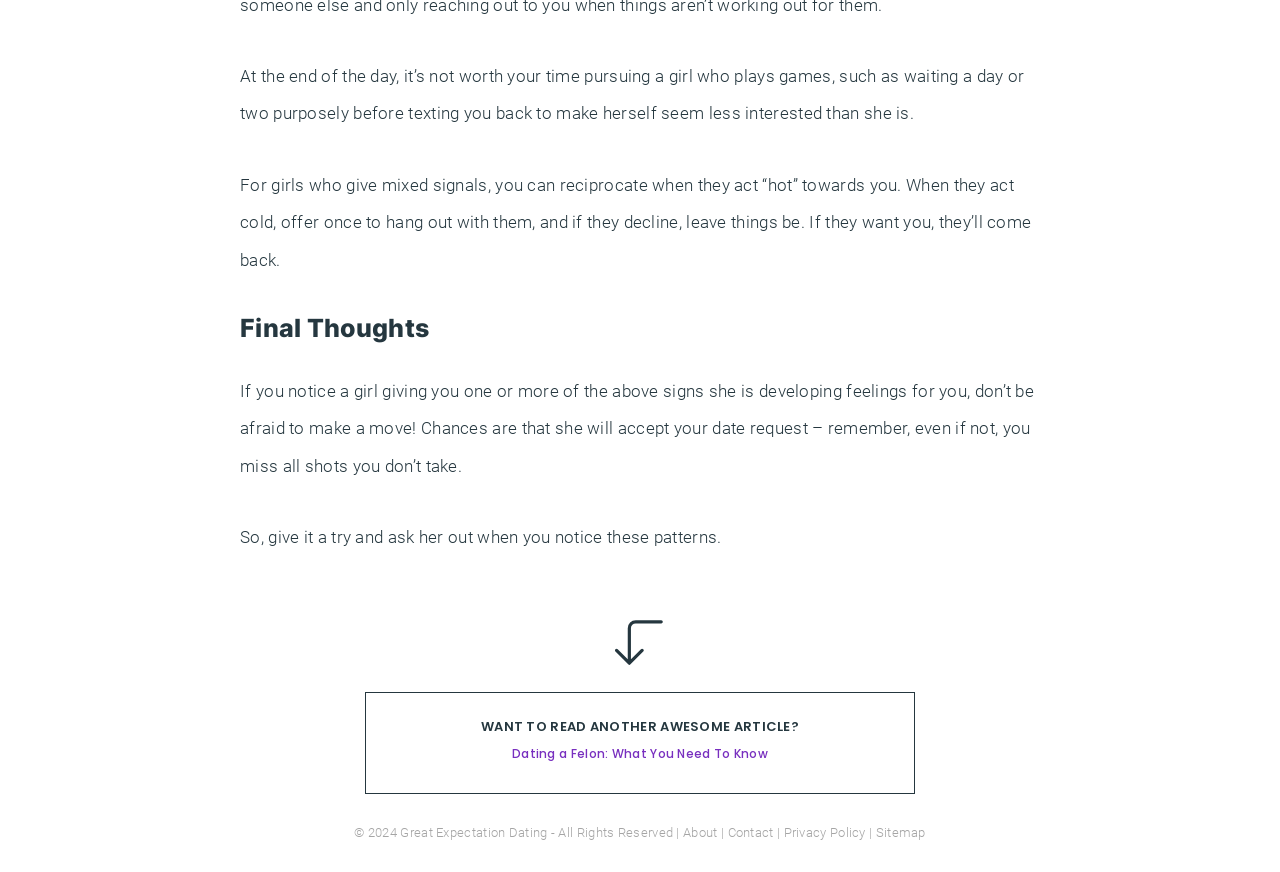Please analyze the image and give a detailed answer to the question:
What is the name of the website?

The name of the website can be found at the bottom of the page, where it is listed as 'Great Expectation Dating' along with other links to related pages.